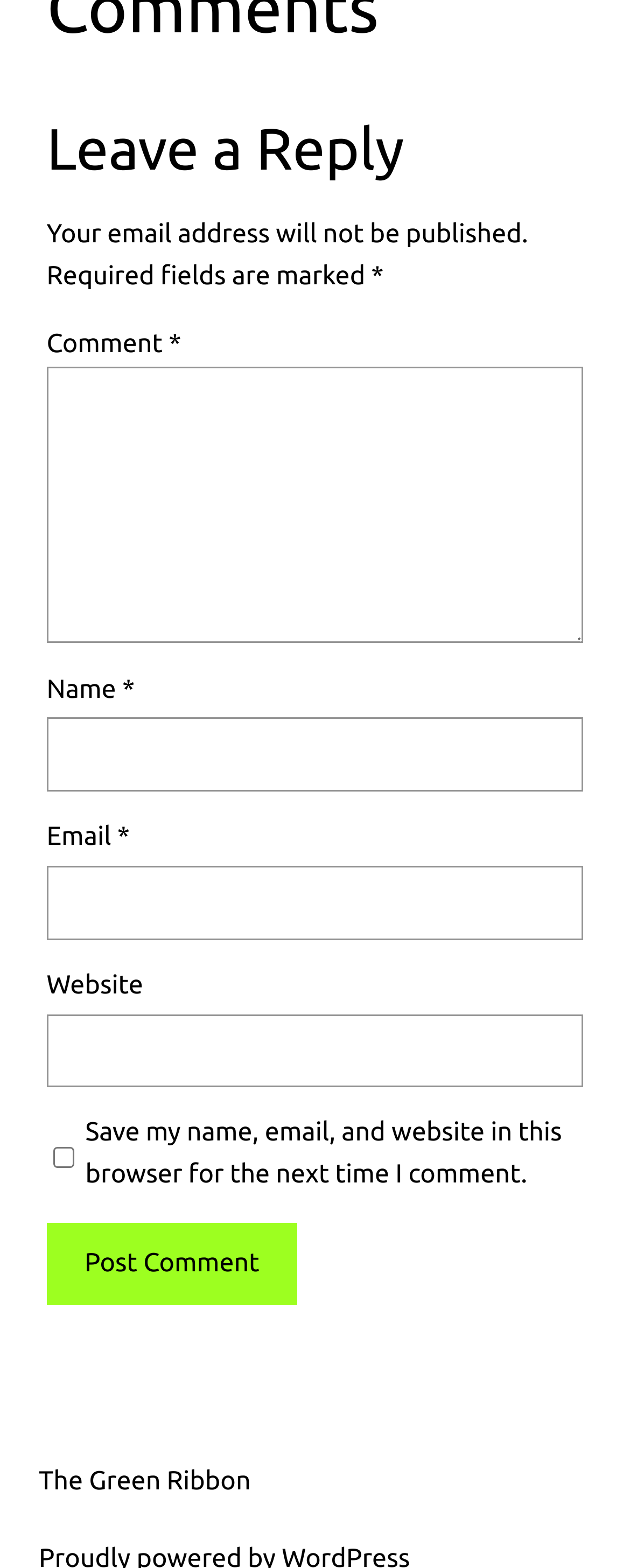What is the purpose of the comment section?
Ensure your answer is thorough and detailed.

The purpose of the comment section can be inferred from the heading 'Leave a Reply' and the presence of text fields for comment, name, email, and website, which suggests that users can leave a reply or comment on the webpage.